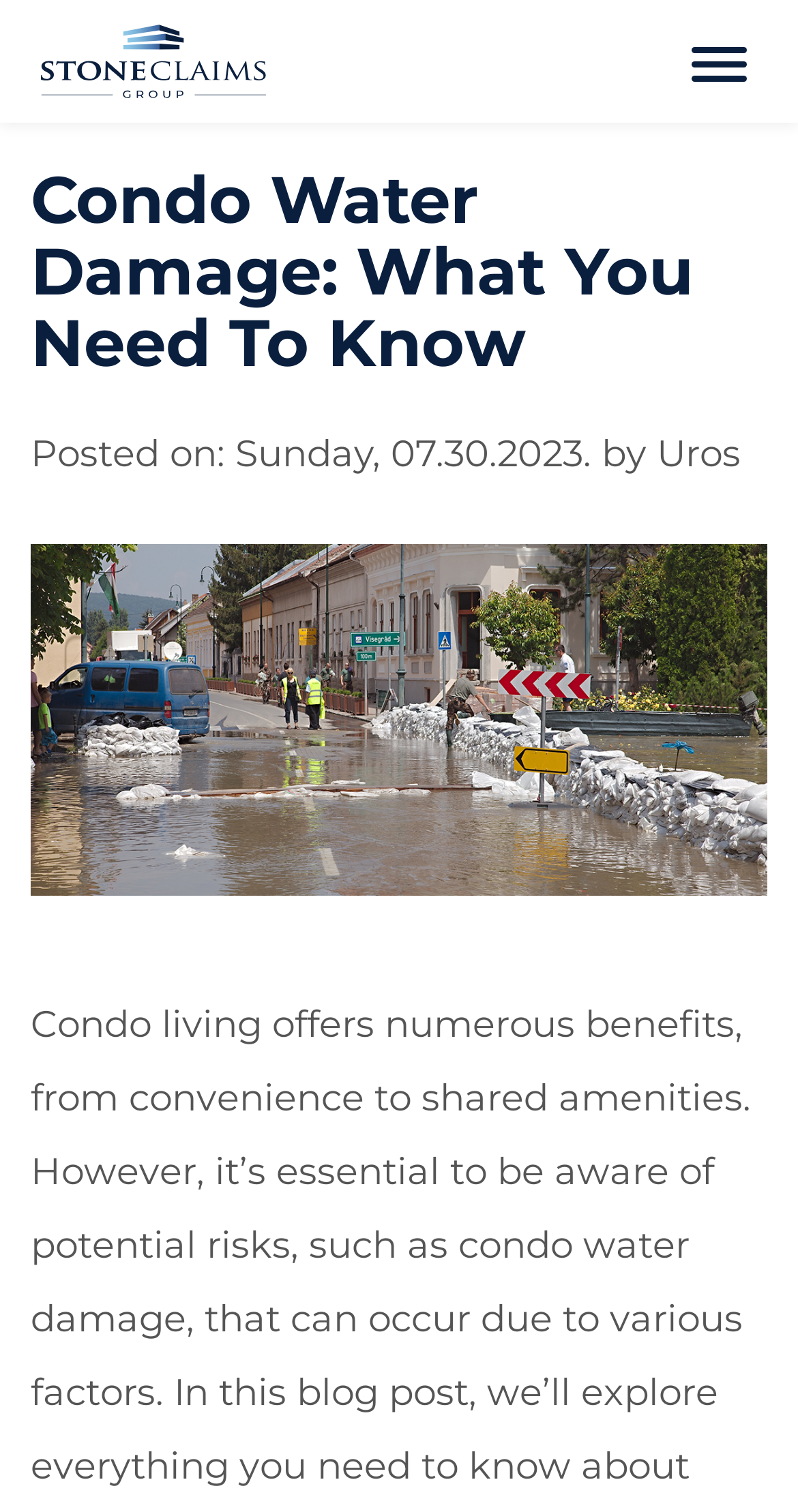When was this article posted?
Utilize the information in the image to give a detailed answer to the question.

The webpage contains a time element that indicates when the article was posted, which is Sunday, 07.30.2023, suggesting that the article was published on this specific date.